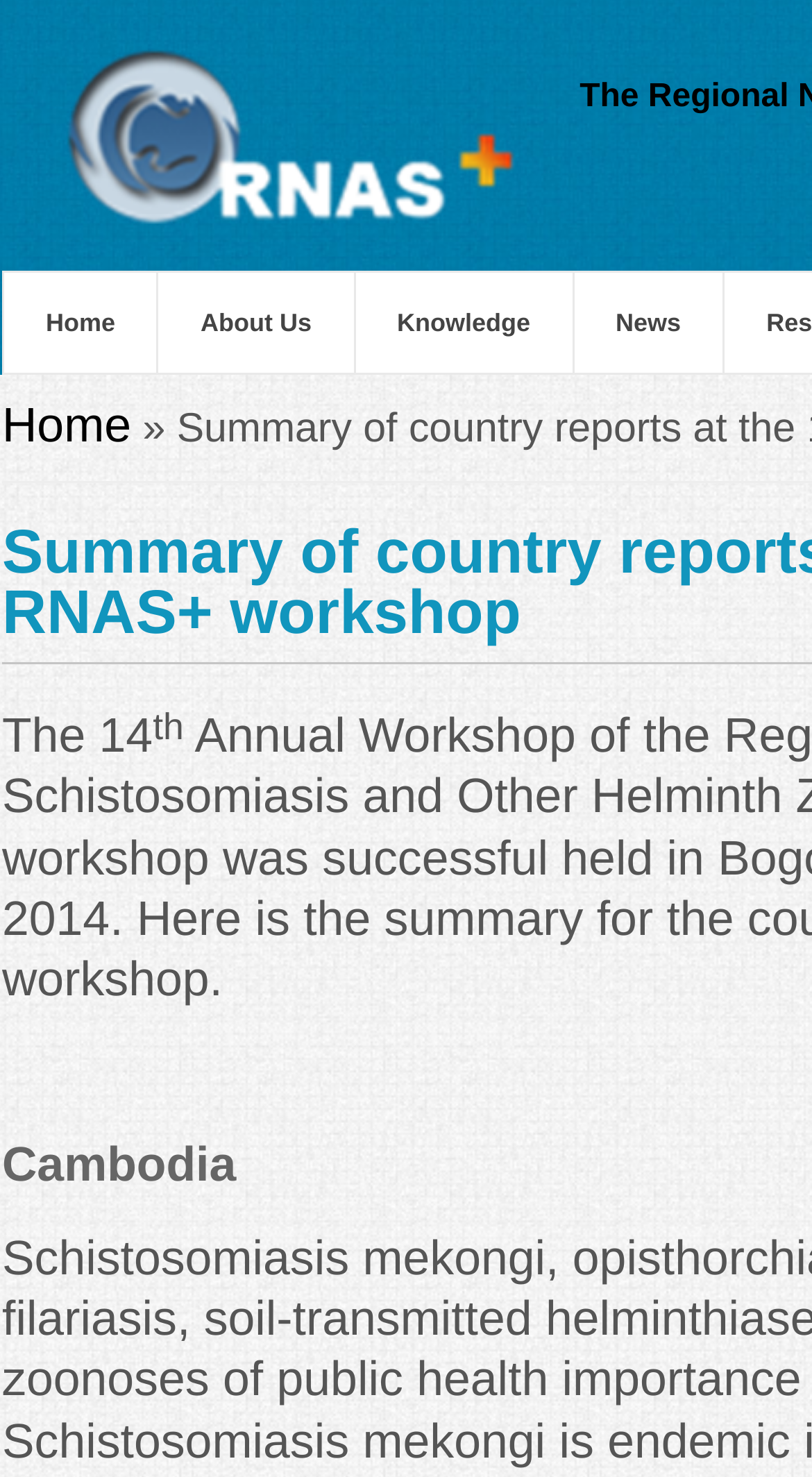What is the event mentioned in the report? Observe the screenshot and provide a one-word or short phrase answer.

14th RNAS+ workshop